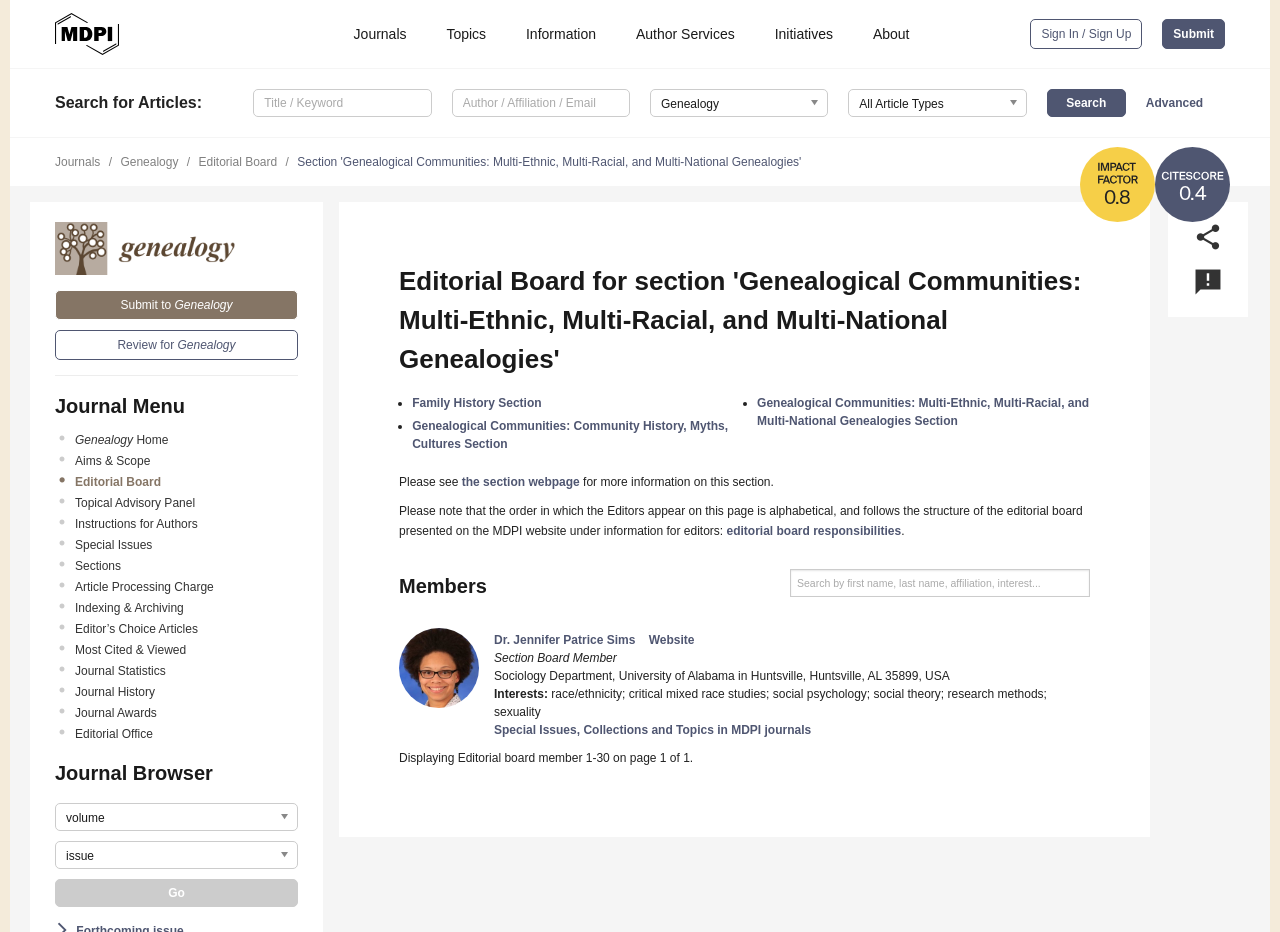What is the name of the journal?
Could you please answer the question thoroughly and with as much detail as possible?

The name of the journal can be found in the header section of the webpage, where it is written in a prominent font size and style.